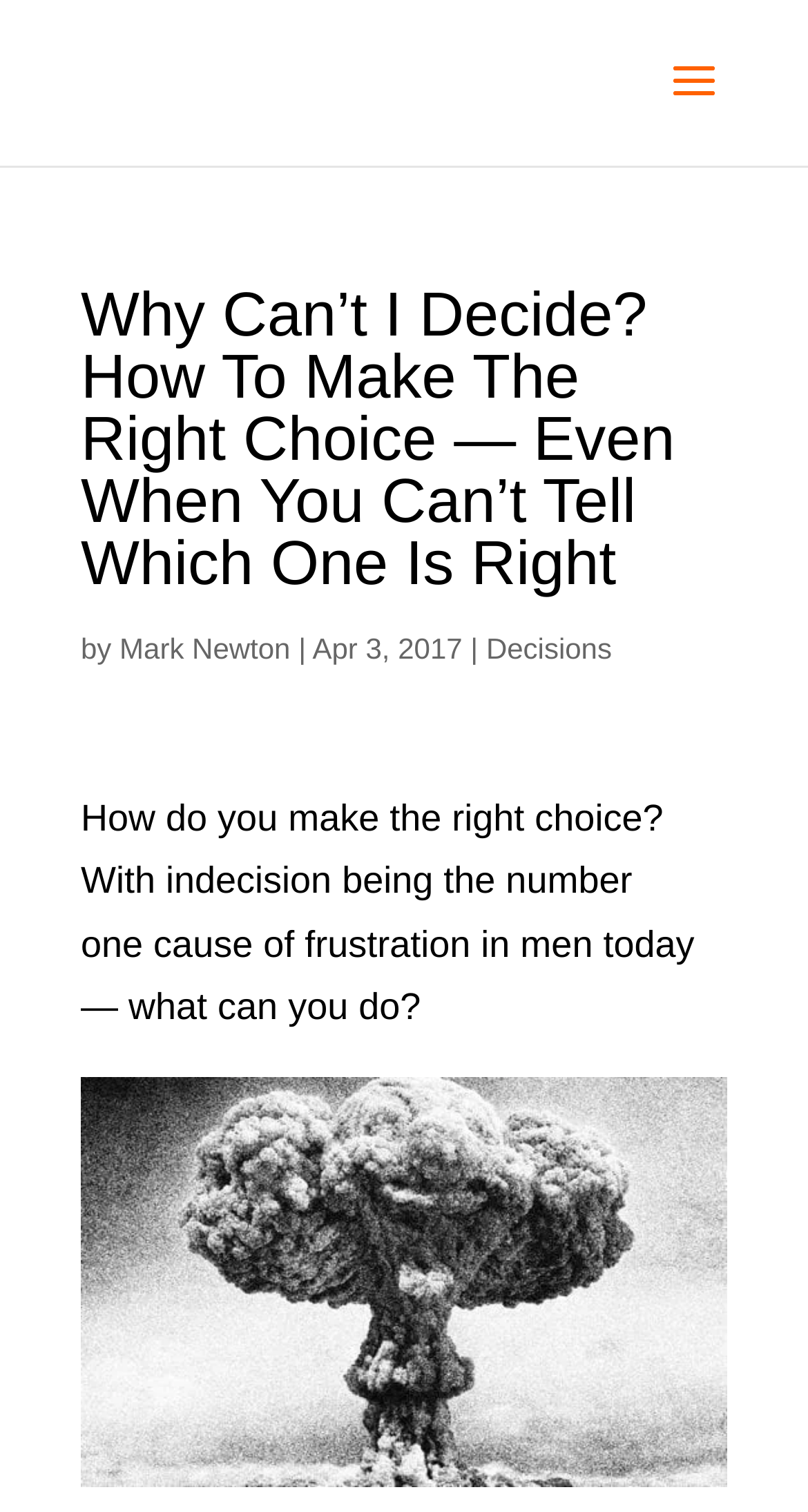Respond to the following question using a concise word or phrase: 
What is the category of the article?

Decisions